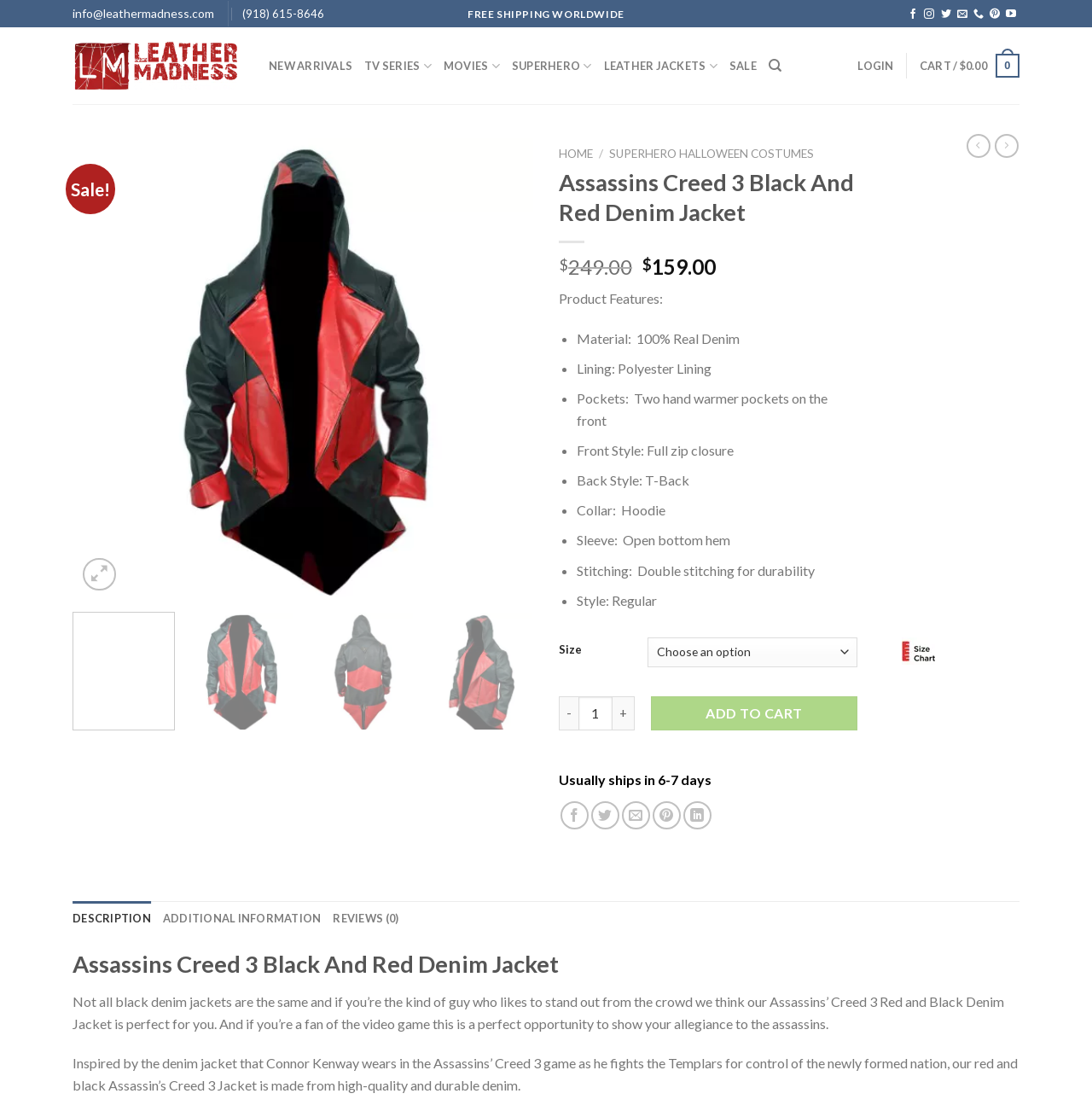How many hand warmer pockets does the jacket have?
Please provide a single word or phrase as the answer based on the screenshot.

Two